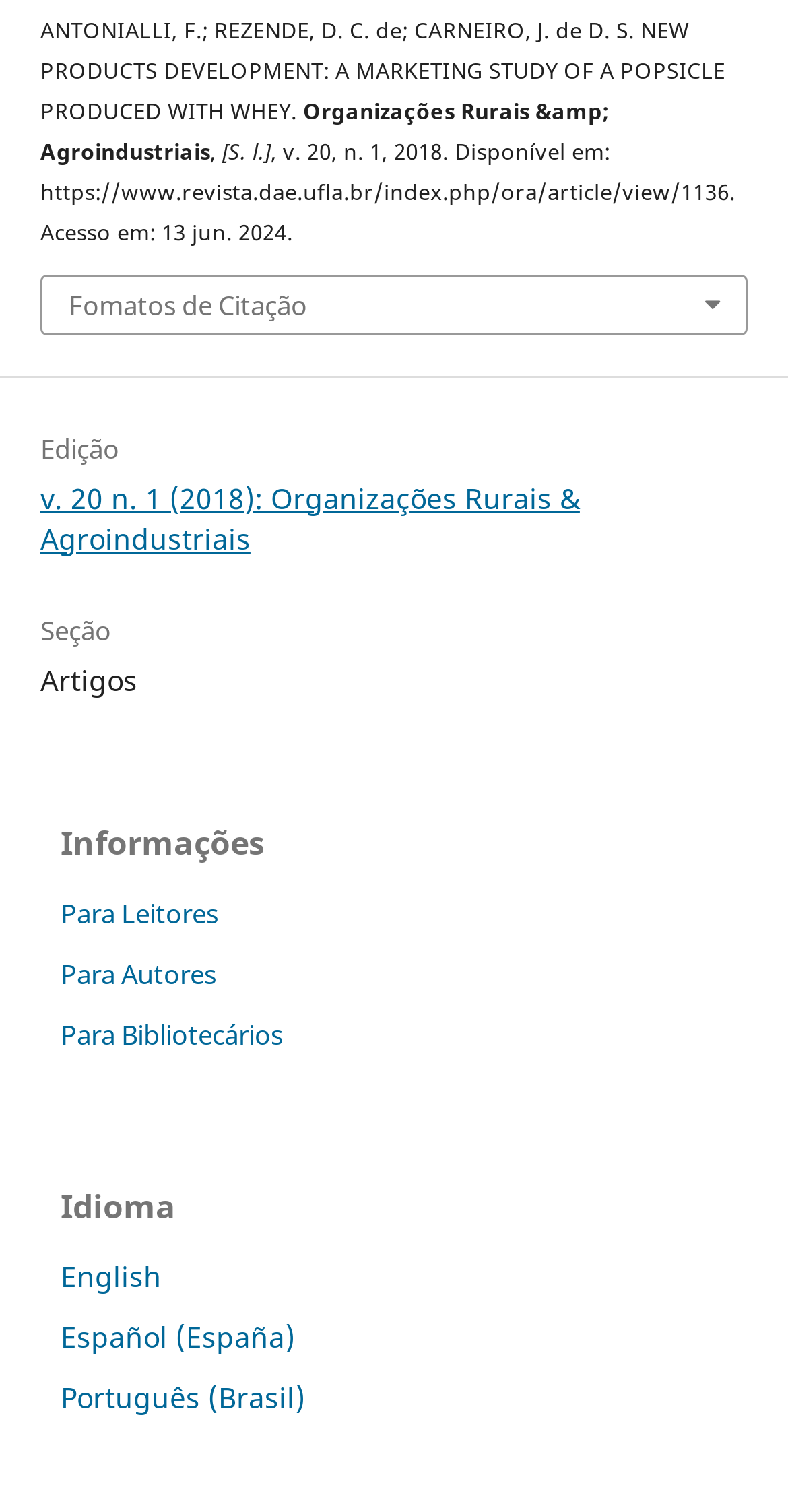What is the section of the article?
Using the information presented in the image, please offer a detailed response to the question.

I found the section of the article by looking at the StaticText element with the text 'Artigos' which is a child of the heading element 'Seção'.